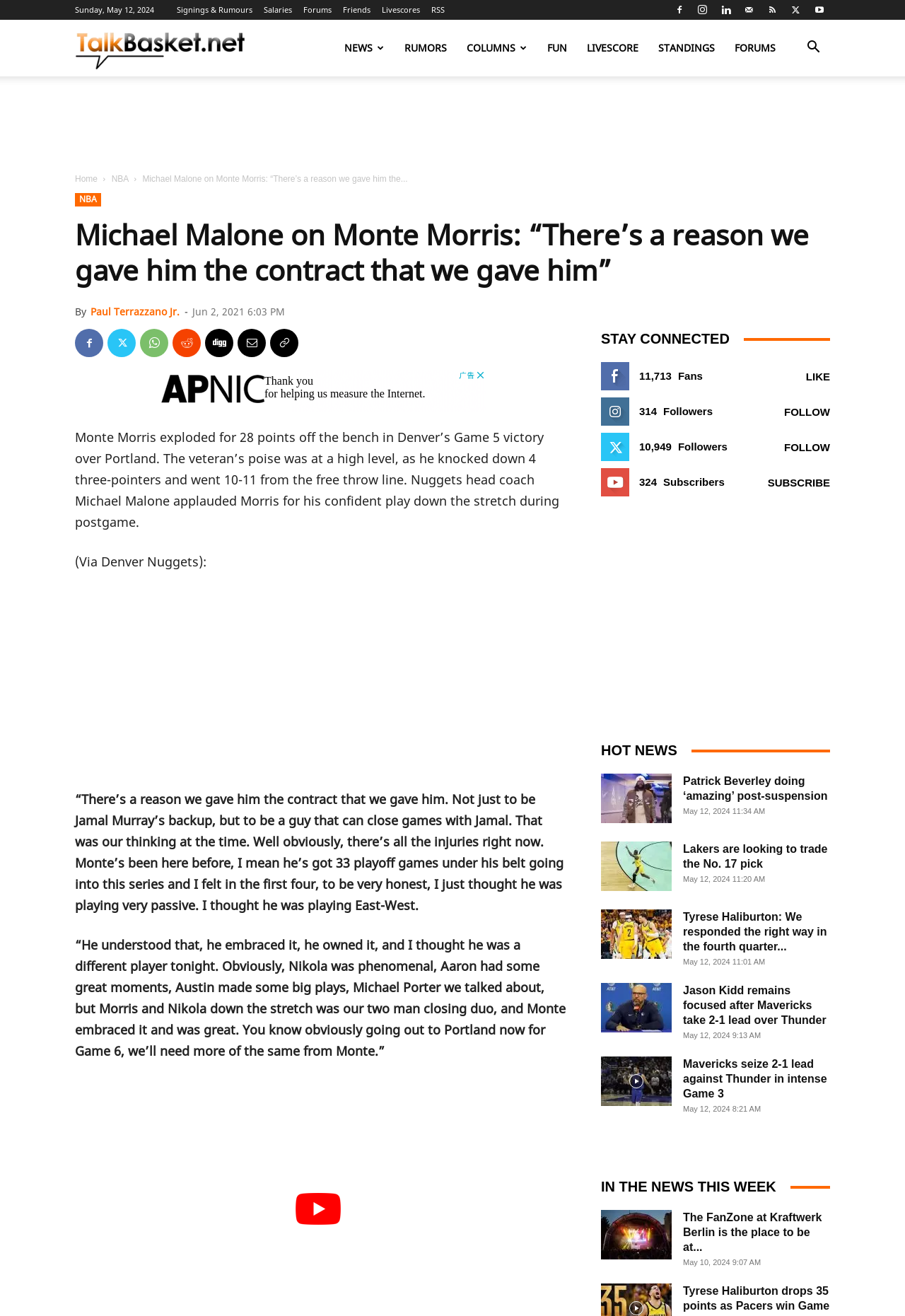With reference to the screenshot, provide a detailed response to the question below:
What is the name of the author of the article?

I found the name of the author of the article by looking at the link element with the text 'Paul Terrazzano Jr.' which is located below the main heading.